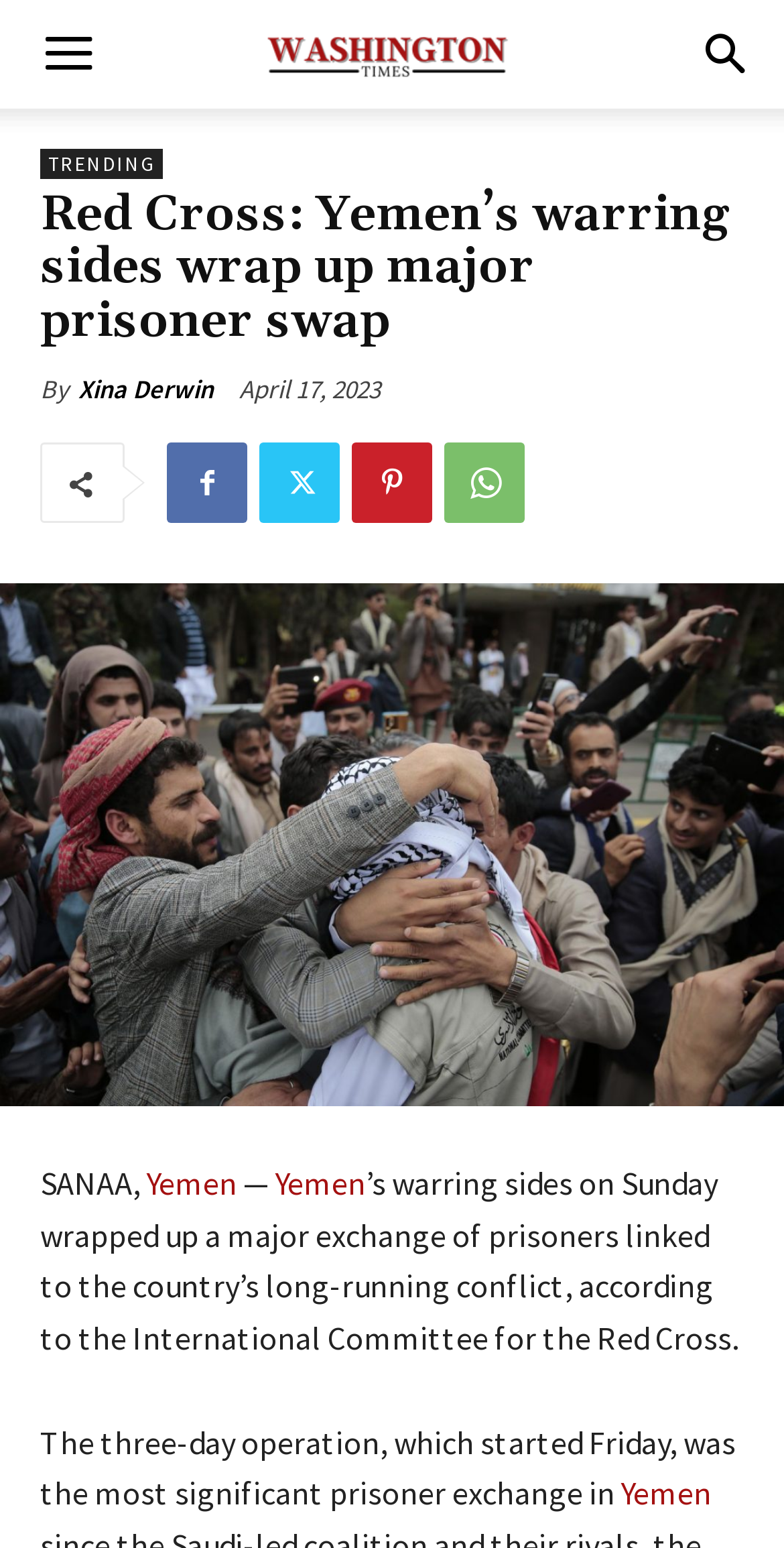Provide a thorough description of this webpage.

The webpage appears to be a news article from the Washington Times Magazine, with the title "Red Cross: Yemen's warring sides wrap up major prisoner swap". At the top right corner, there is a search link and a menu button. Below the title, there is a trending link and a heading with the same title as the webpage.

The article's author, Xina Derwin, is credited below the title, along with the publication date, April 17, 2023. There are four social media links, represented by icons, placed horizontally below the author's name.

The main content of the article is accompanied by a large image that spans the entire width of the page. The image is related to the article's topic, showing the Red Cross in Yemen.

The article's text is divided into paragraphs, with the first paragraph starting below the image. The text describes the prisoner exchange in Yemen, facilitated by the International Committee for the Red Cross. The article continues with more details about the operation, which is the most significant prisoner exchange in Yemen.

There are several links to "Yemen" scattered throughout the article, indicating that the topic is a significant part of the news story. Overall, the webpage presents a news article with a clear title, author, and publication date, accompanied by a relevant image and links to related topics.